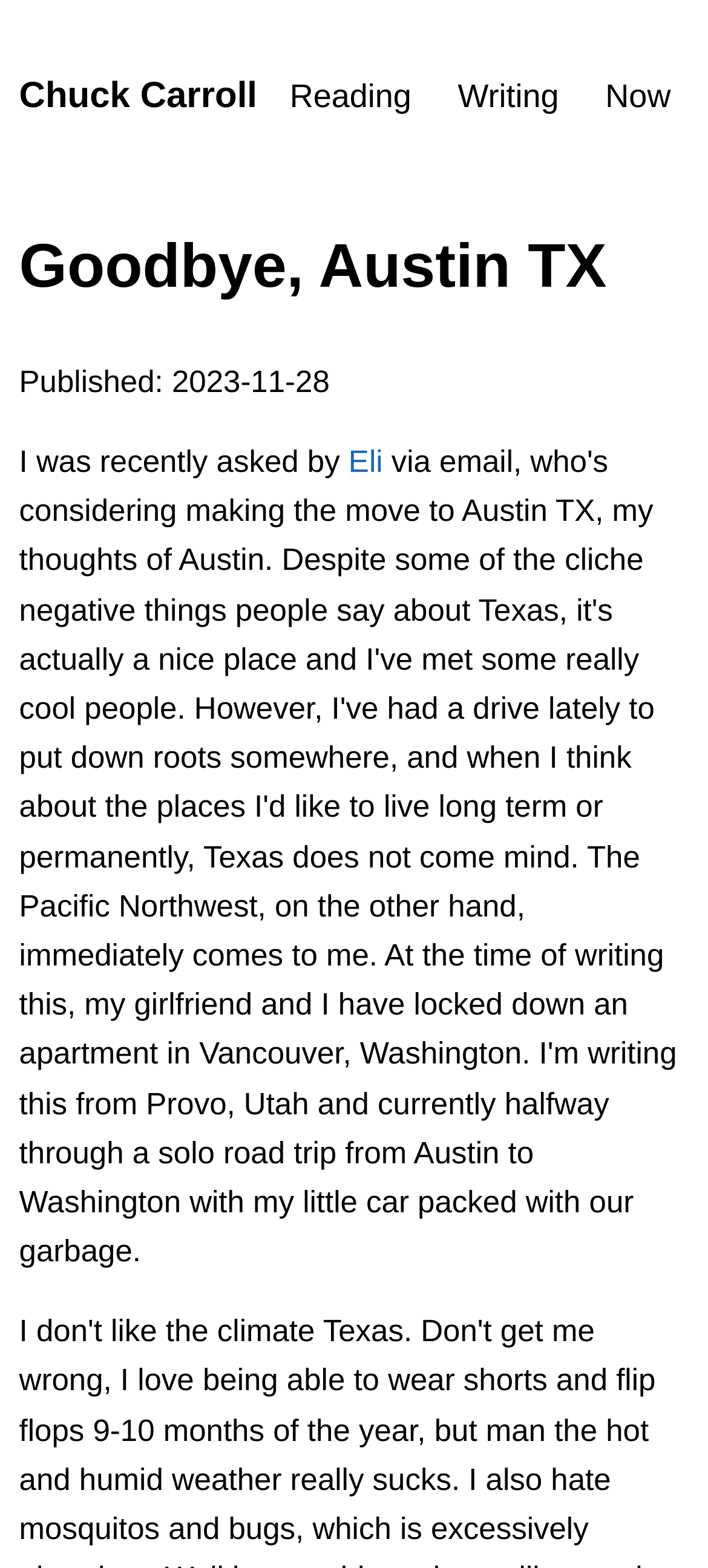What is the topic of the article?
Carefully analyze the image and provide a thorough answer to the question.

The topic of the article is Leaving Austin TX, which can be inferred from the heading 'Goodbye, Austin TX' on the webpage, indicating that the article is about the author's experience of leaving Austin, Texas.